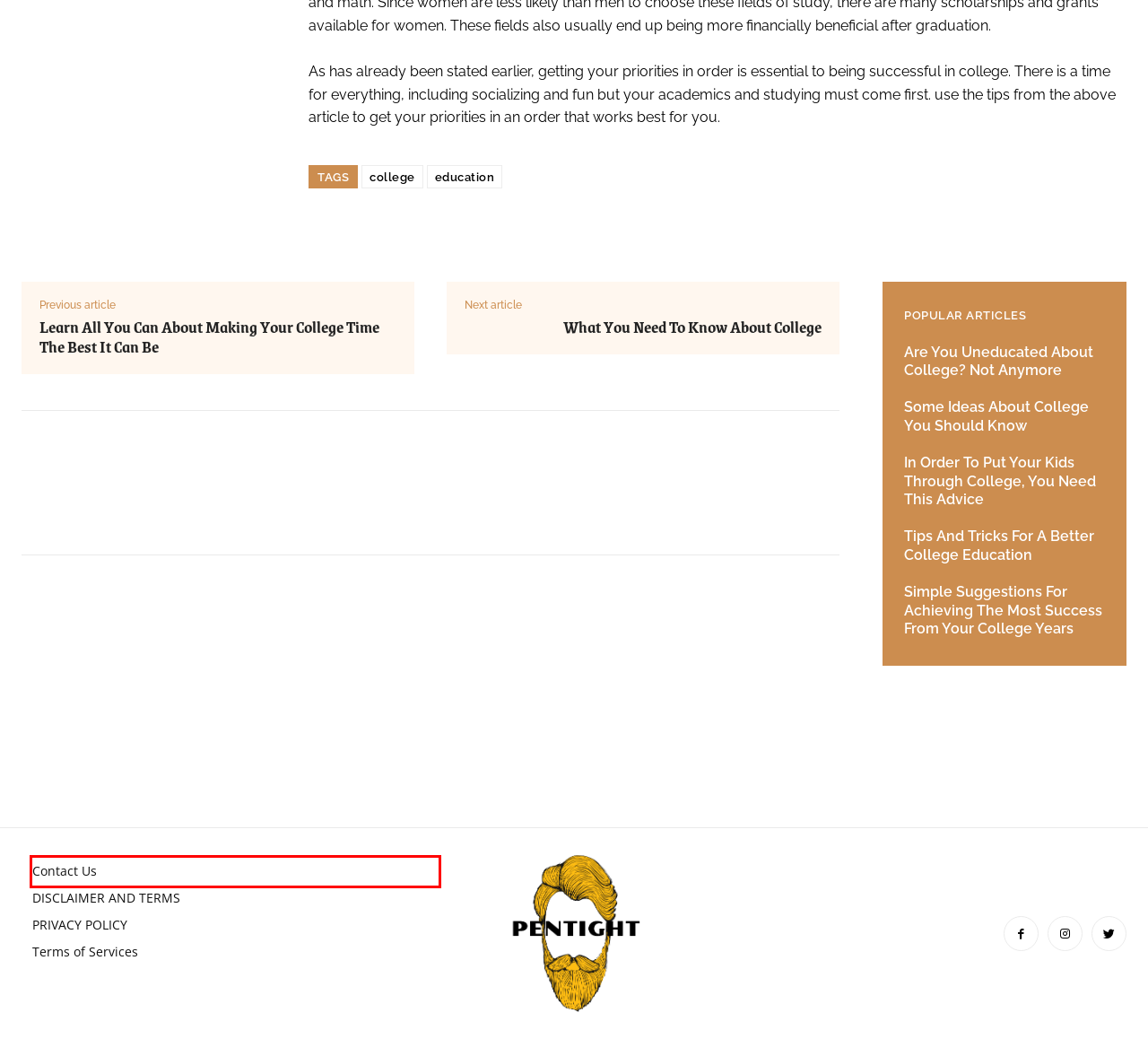You are provided with a screenshot of a webpage containing a red rectangle bounding box. Identify the webpage description that best matches the new webpage after the element in the bounding box is clicked. Here are the potential descriptions:
A. education - pentight.com
B. Tips And Tricks For A Better College Education - pentight.com
C. DISCLAIMER AND TERMS - pentight.com
D. Terms of Services - pentight.com
E. PRIVACY POLICY - pentight.com
F. Contact Us - pentight.com
G. In Order To Put Your Kids Through College, You Need This Advice - pentight.com
H. Learn All You Can About Making Your College Time The Best It Can Be - pentight.com

F